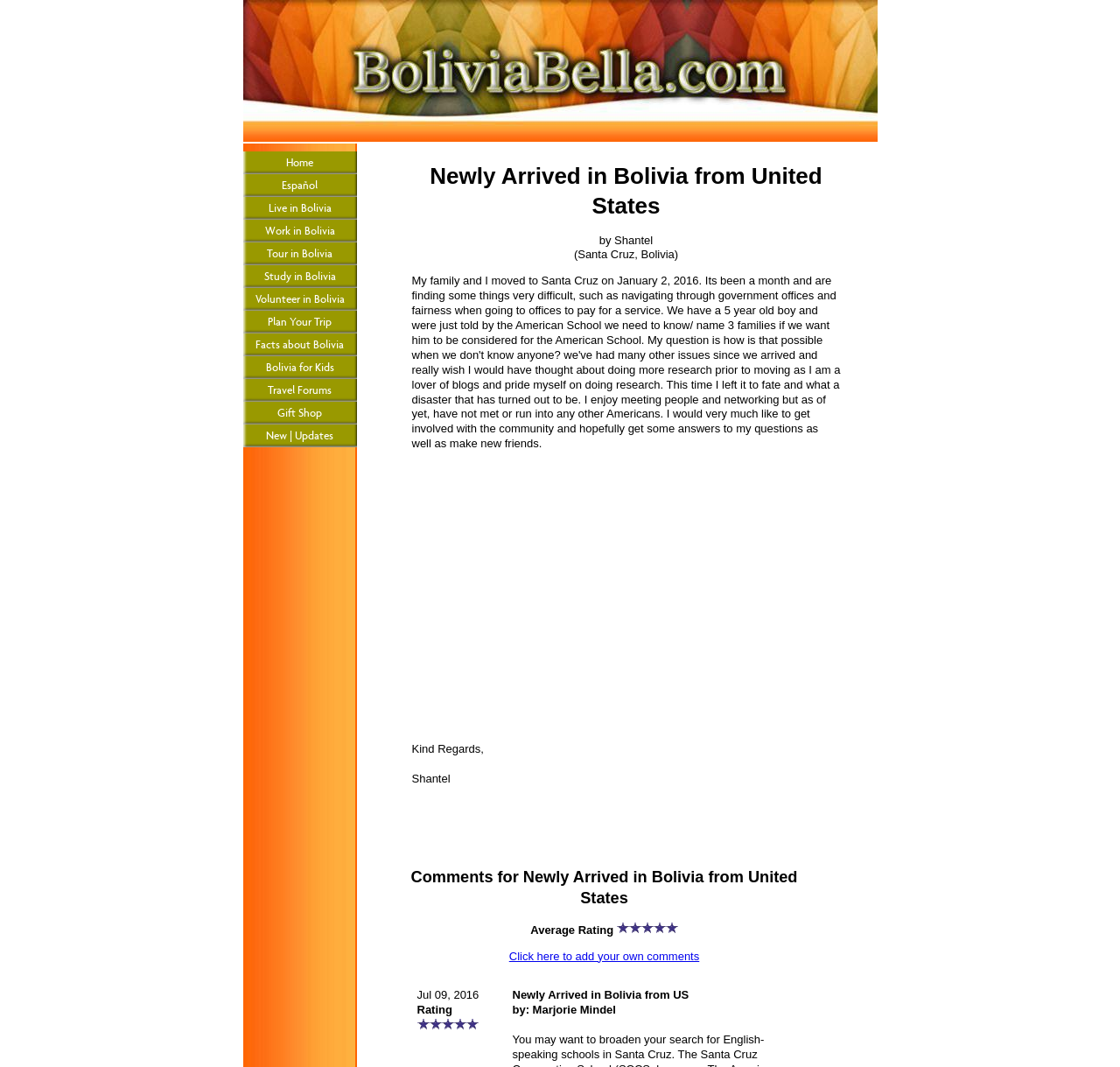What is the topic of the webpage?
Examine the image closely and answer the question with as much detail as possible.

The topic of the webpage is inferred from the heading 'Newly Arrived in Bolivia from United States' and the various navigation links related to living, working, and traveling in Bolivia, suggesting that the webpage is about sharing experiences and information about living in Bolivia.